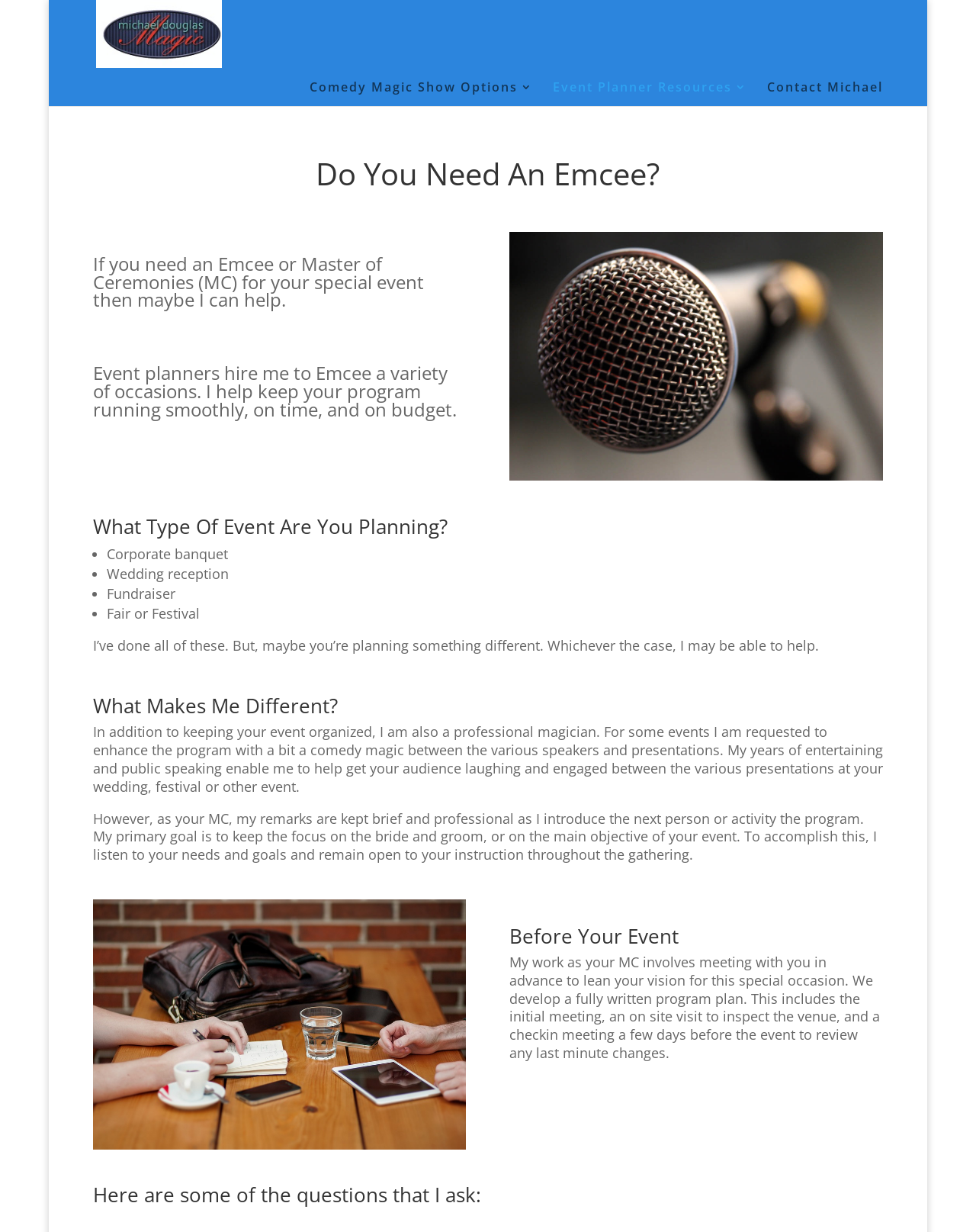What does the Emcee do before the event?
Can you provide a detailed and comprehensive answer to the question?

Based on the webpage, before the event, the Emcee meets with the client to learn their vision for the occasion, develops a fully written program plan, and conducts an on-site visit to inspect the venue, as described in the 'Before Your Event' section.